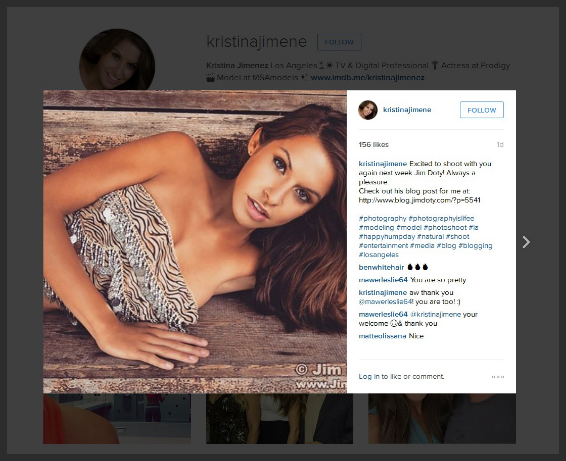What is the purpose of the blog link mentioned in the caption?
Using the image, elaborate on the answer with as much detail as possible.

According to the caption, the blog link is provided to offer more details about Kristina's work, which suggests that it is a way for her audience to learn more about her professional life as a model.